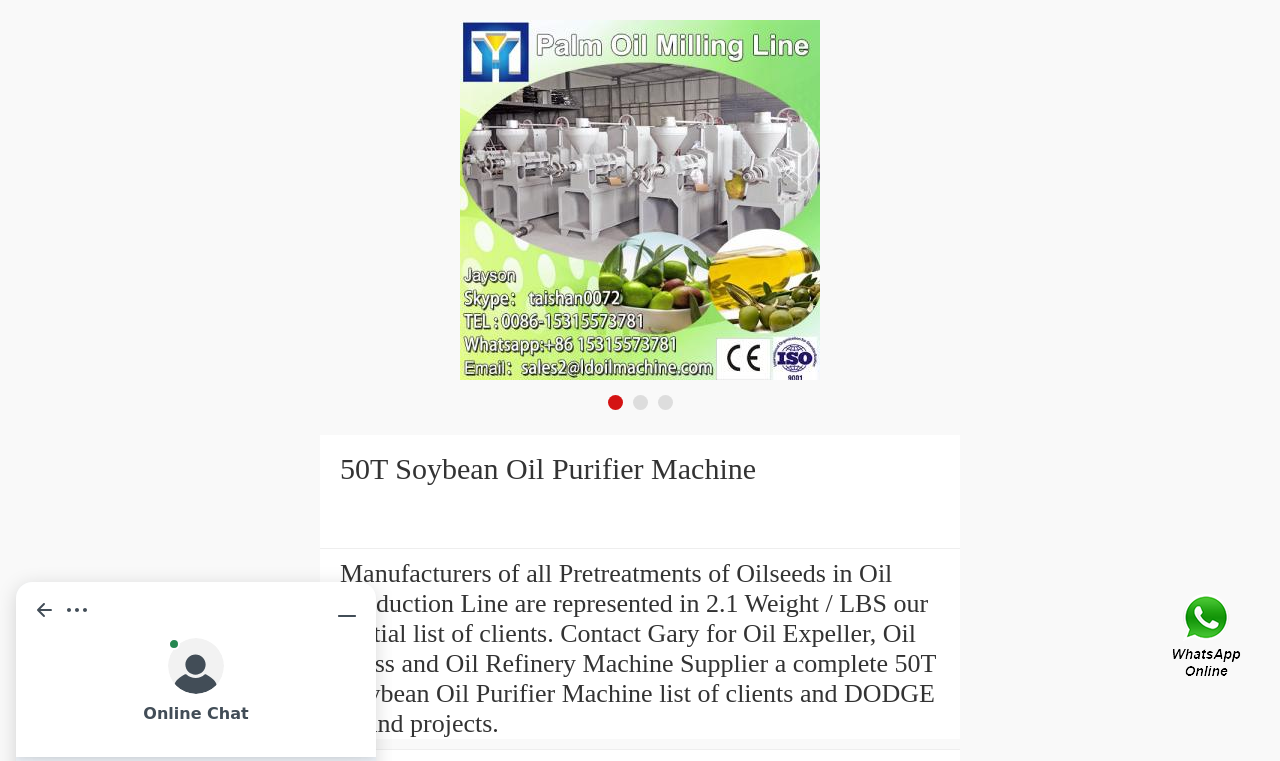Respond with a single word or phrase:
What is the name of the machine shown?

50T Soybean Oil Purifier Machine